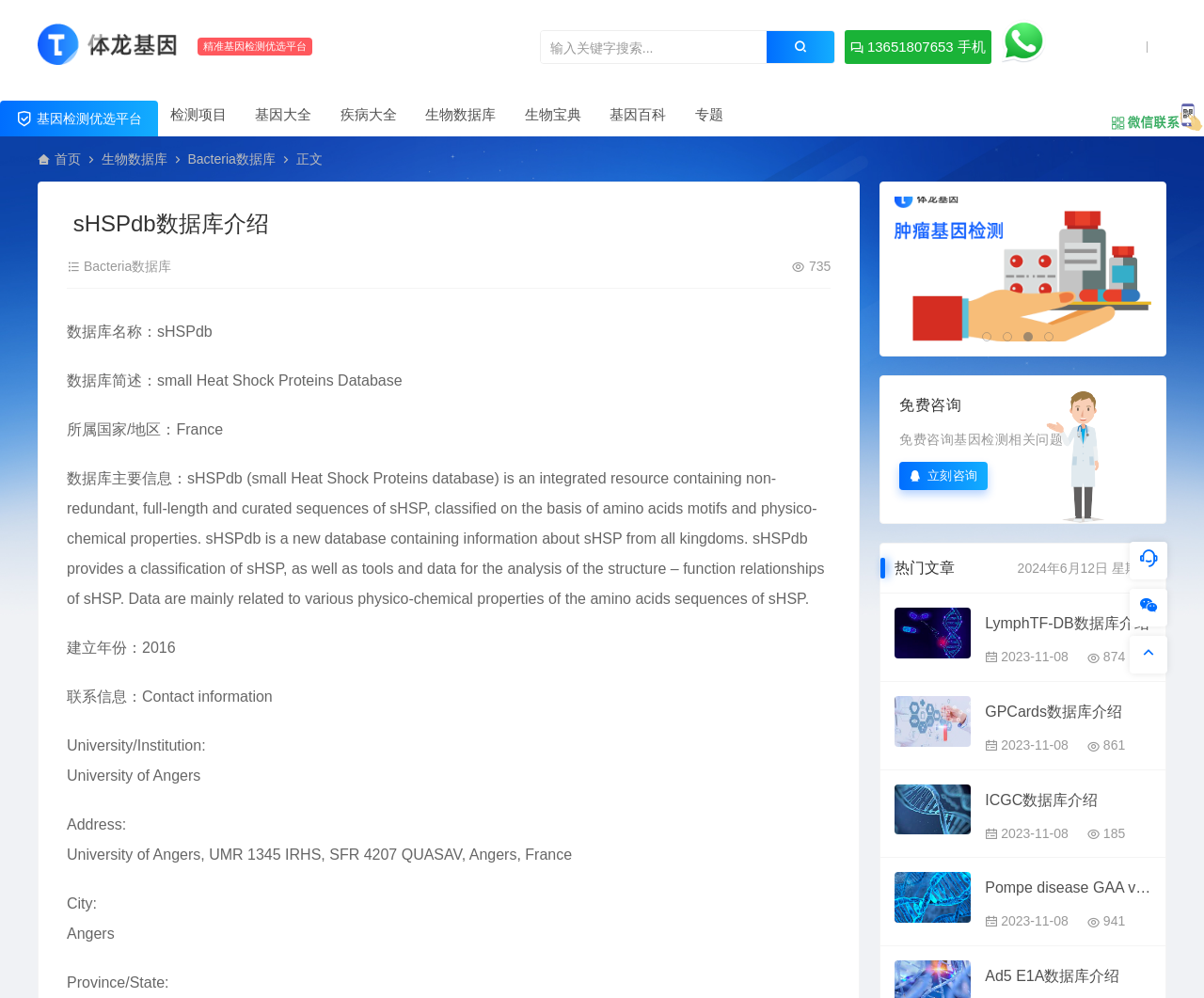In which country is the University of Angers located?
Provide a detailed answer to the question using information from the image.

The webpage provides information about the University of Angers, and its location is mentioned in the text 'University of Angers, UMR 1345 IRHS, SFR 4207 QUASAV, Angers, France'.